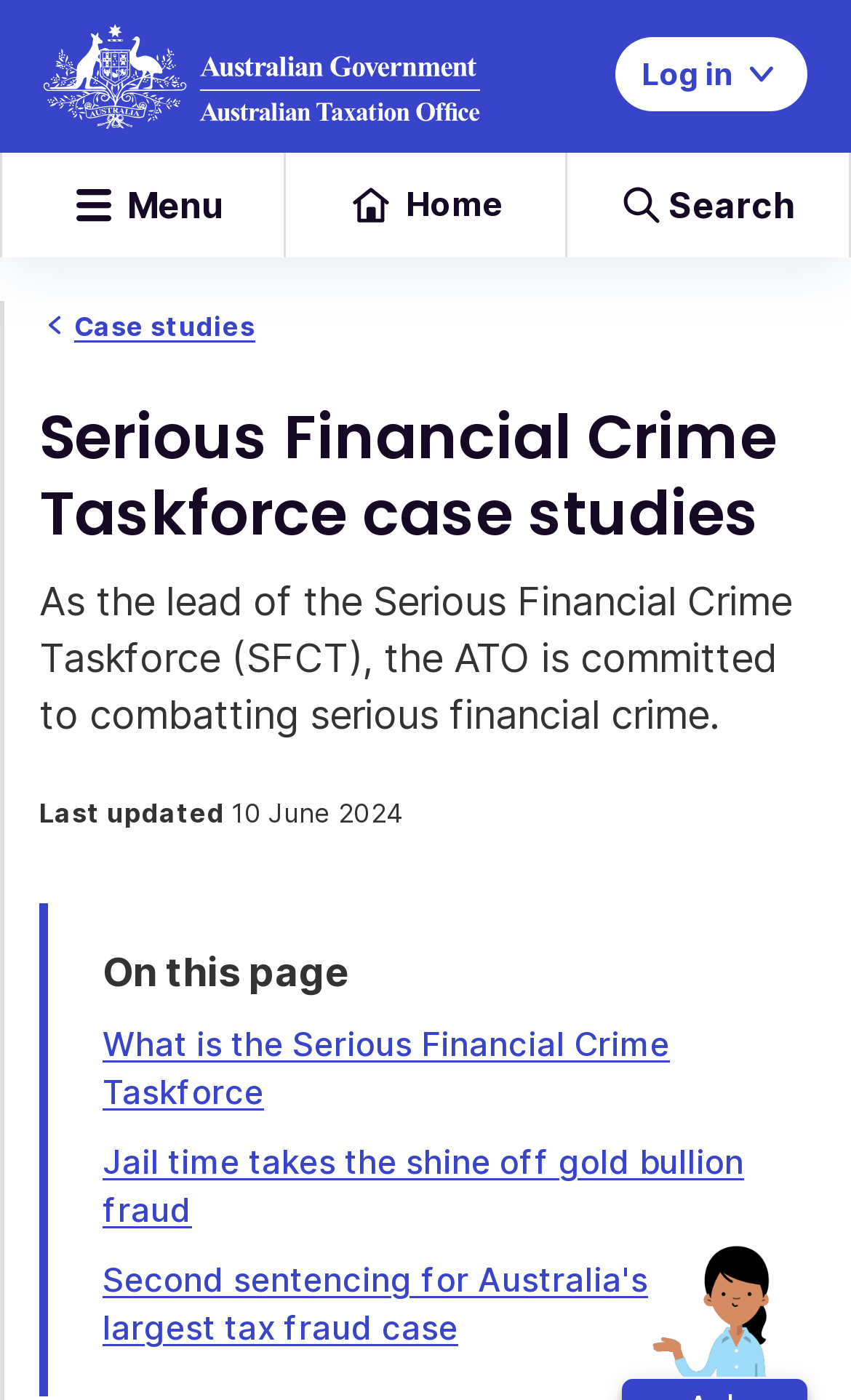What is the purpose of the Serious Financial Crime Taskforce?
Can you provide a detailed and comprehensive answer to the question?

The static text element on the webpage states that 'As the lead of the Serious Financial Crime Taskforce (SFCT), the ATO is committed to combatting serious financial crime.', which implies that the purpose of the SFCT is to combat serious financial crime.